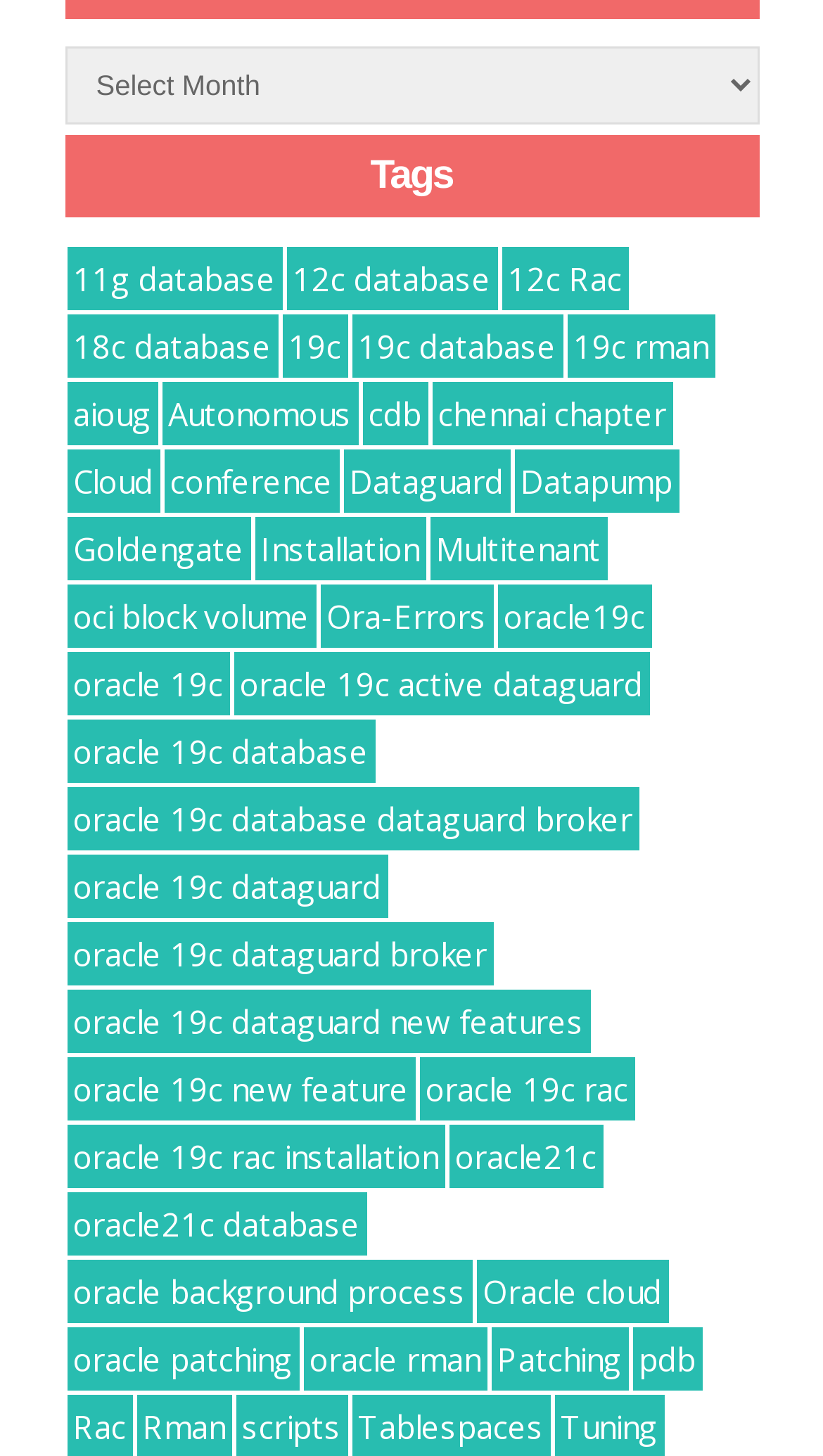How many items are related to Dataguard?
Give a comprehensive and detailed explanation for the question.

I found the link 'Dataguard (43 items)' under the 'Tags' heading, which indicates that there are 43 items related to Dataguard.